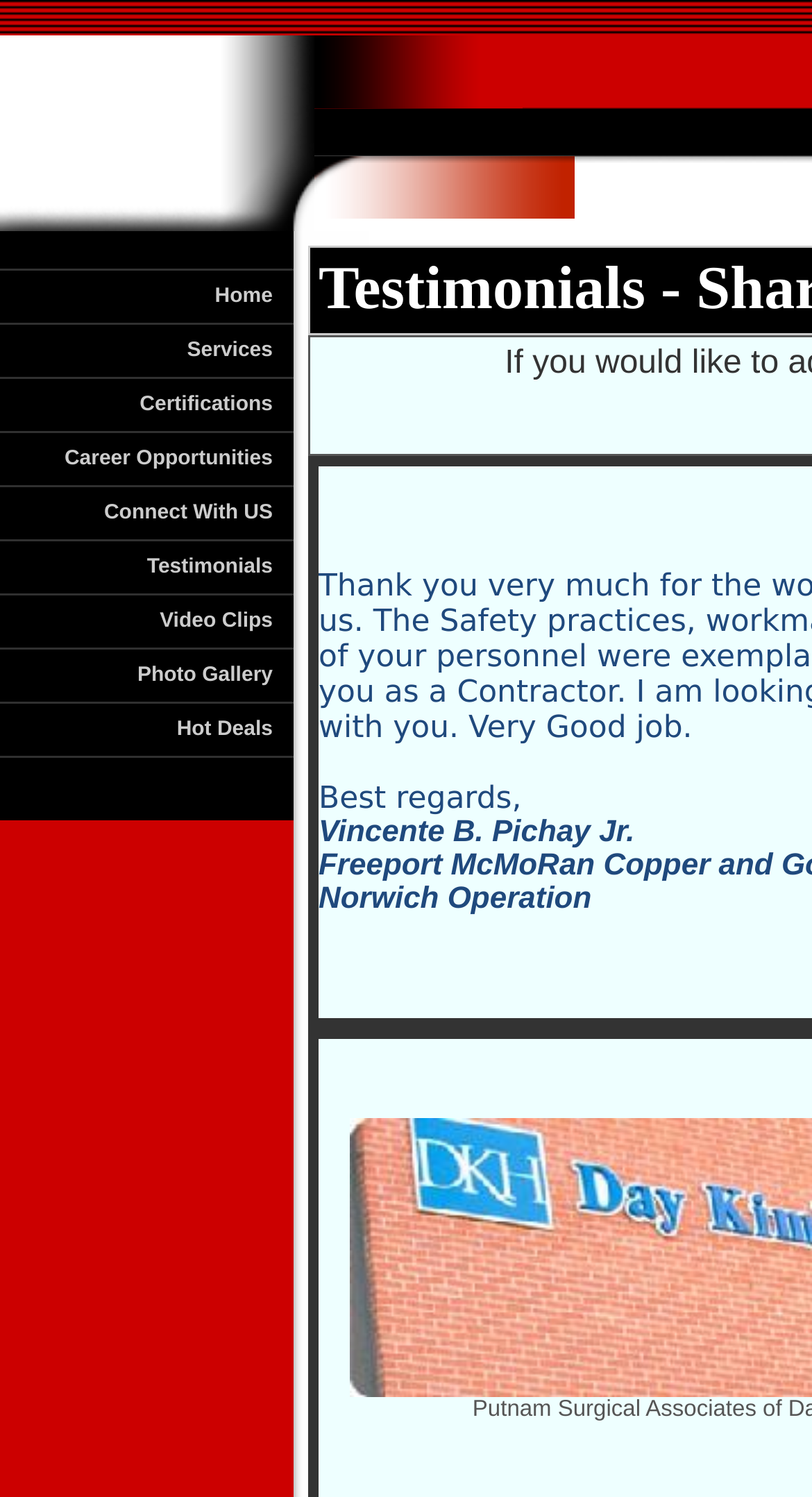Provide the bounding box coordinates for the specified HTML element described in this description: "Career Opportunities". The coordinates should be four float numbers ranging from 0 to 1, in the format [left, top, right, bottom].

[0.0, 0.289, 0.362, 0.325]